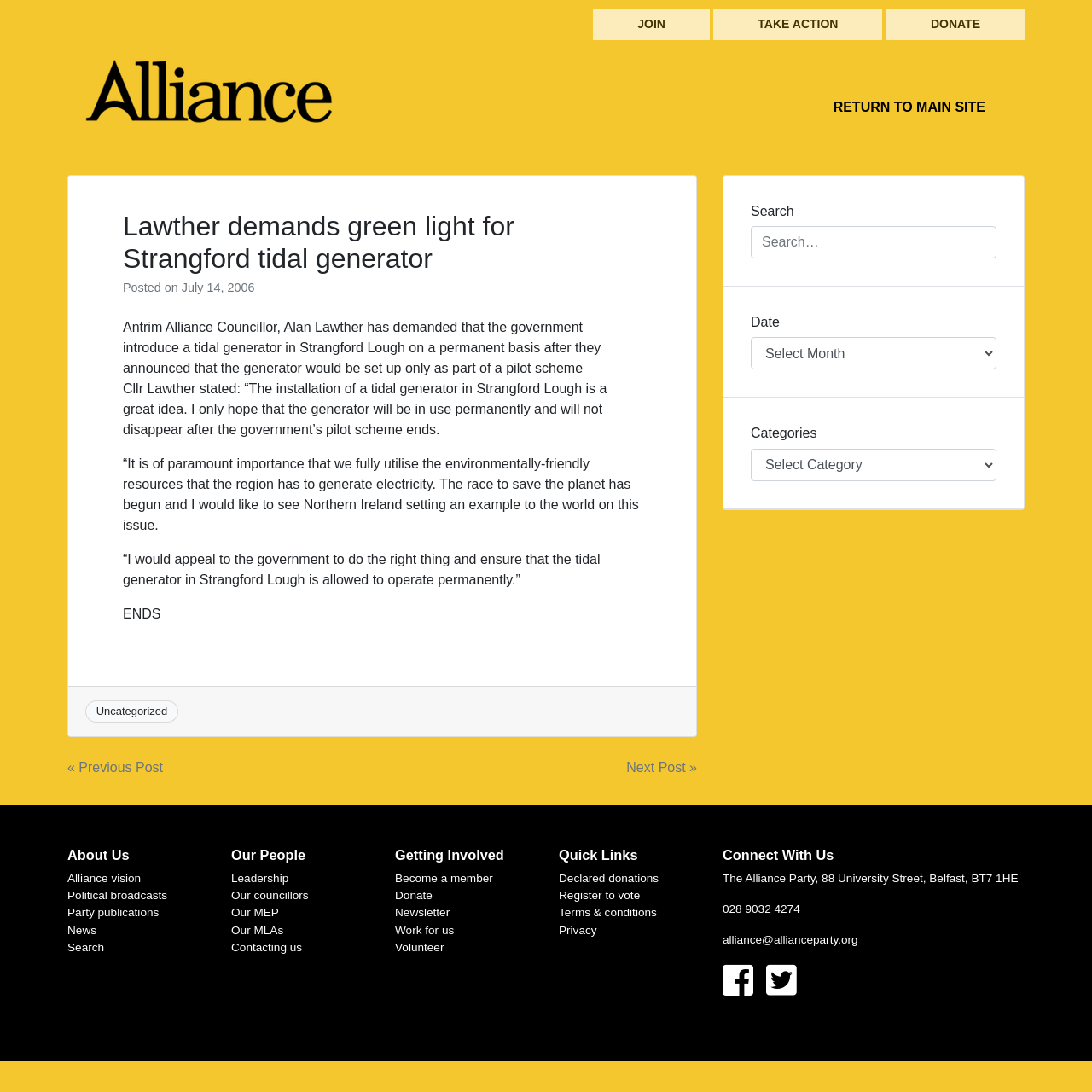Find the bounding box coordinates for the UI element that matches this description: "Return to Main Site".

[0.74, 0.081, 0.926, 0.116]